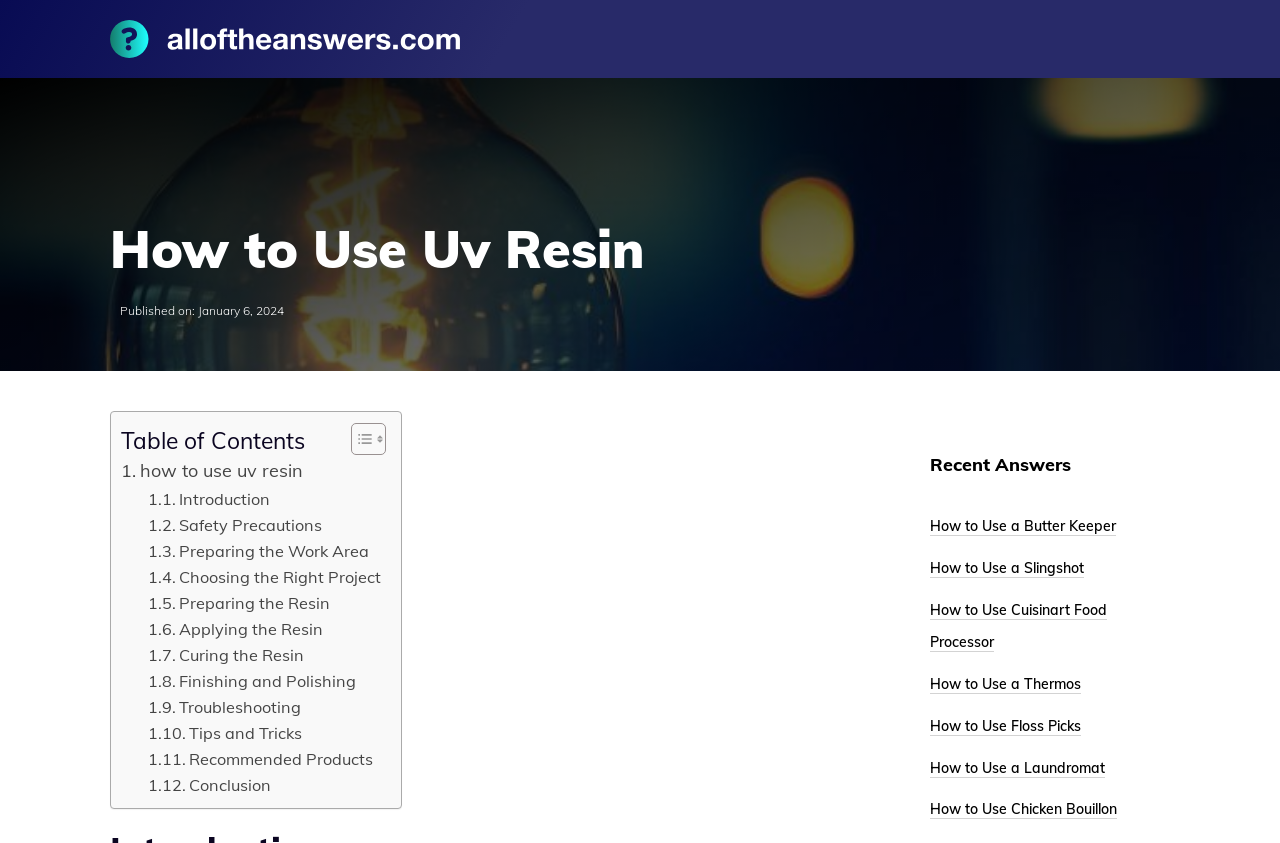How many links are there in the table of contents?
Identify the answer in the screenshot and reply with a single word or phrase.

12